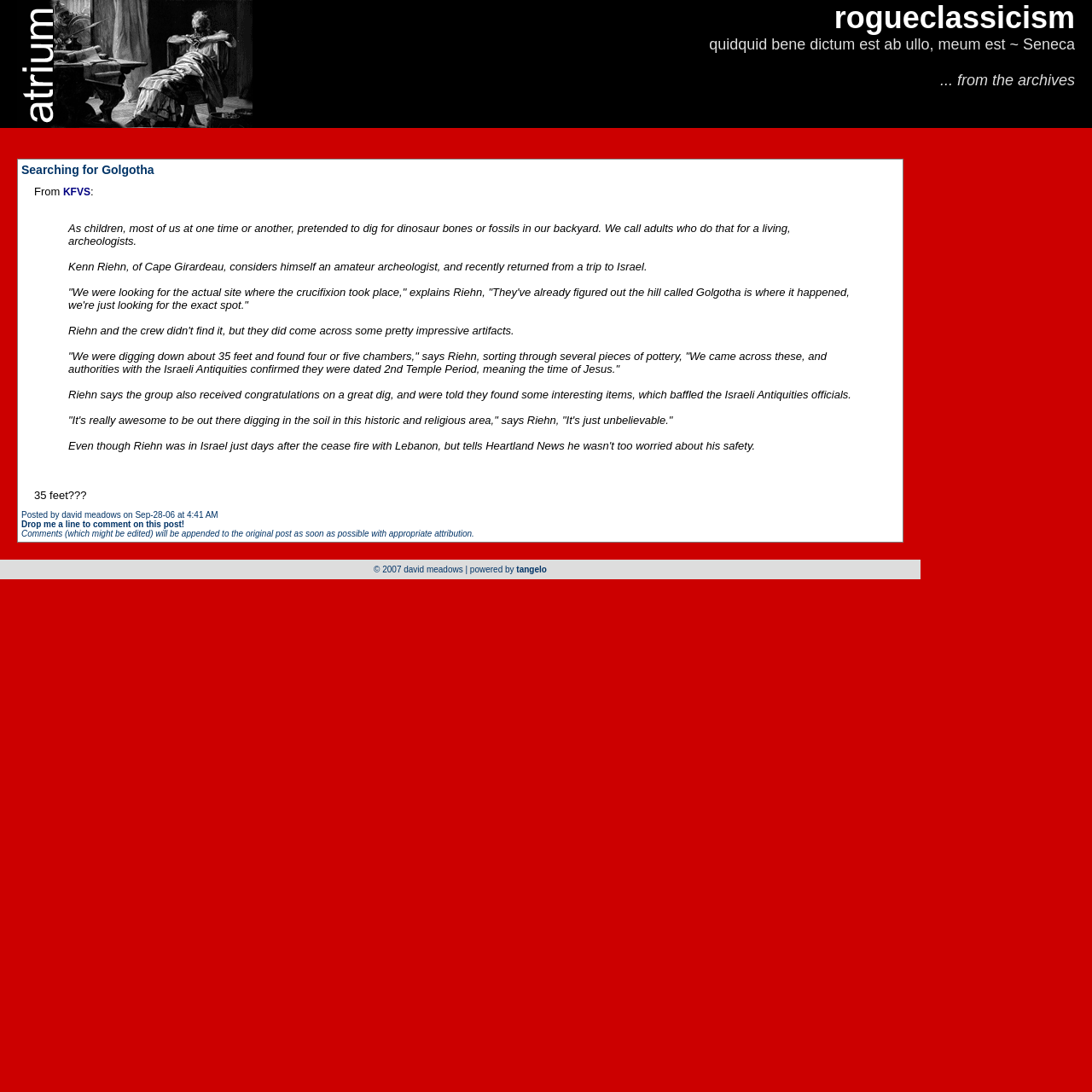What is the name of the website?
Using the details from the image, give an elaborate explanation to answer the question.

The name of the website can be found in the link element with the text 'rogueclassicism' at the top of the webpage.